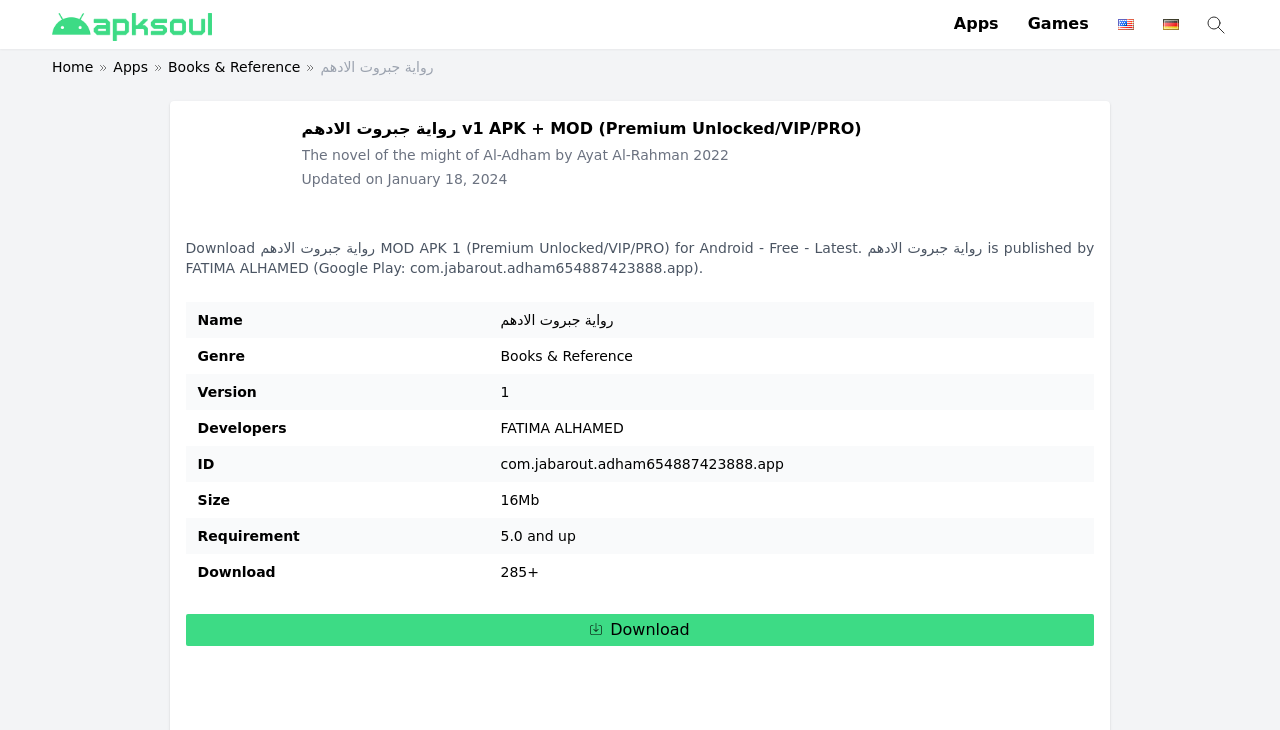Identify the bounding box coordinates of the clickable section necessary to follow the following instruction: "Search for something". The coordinates should be presented as four float numbers from 0 to 1, i.e., [left, top, right, bottom].

[0.941, 0.017, 0.959, 0.05]